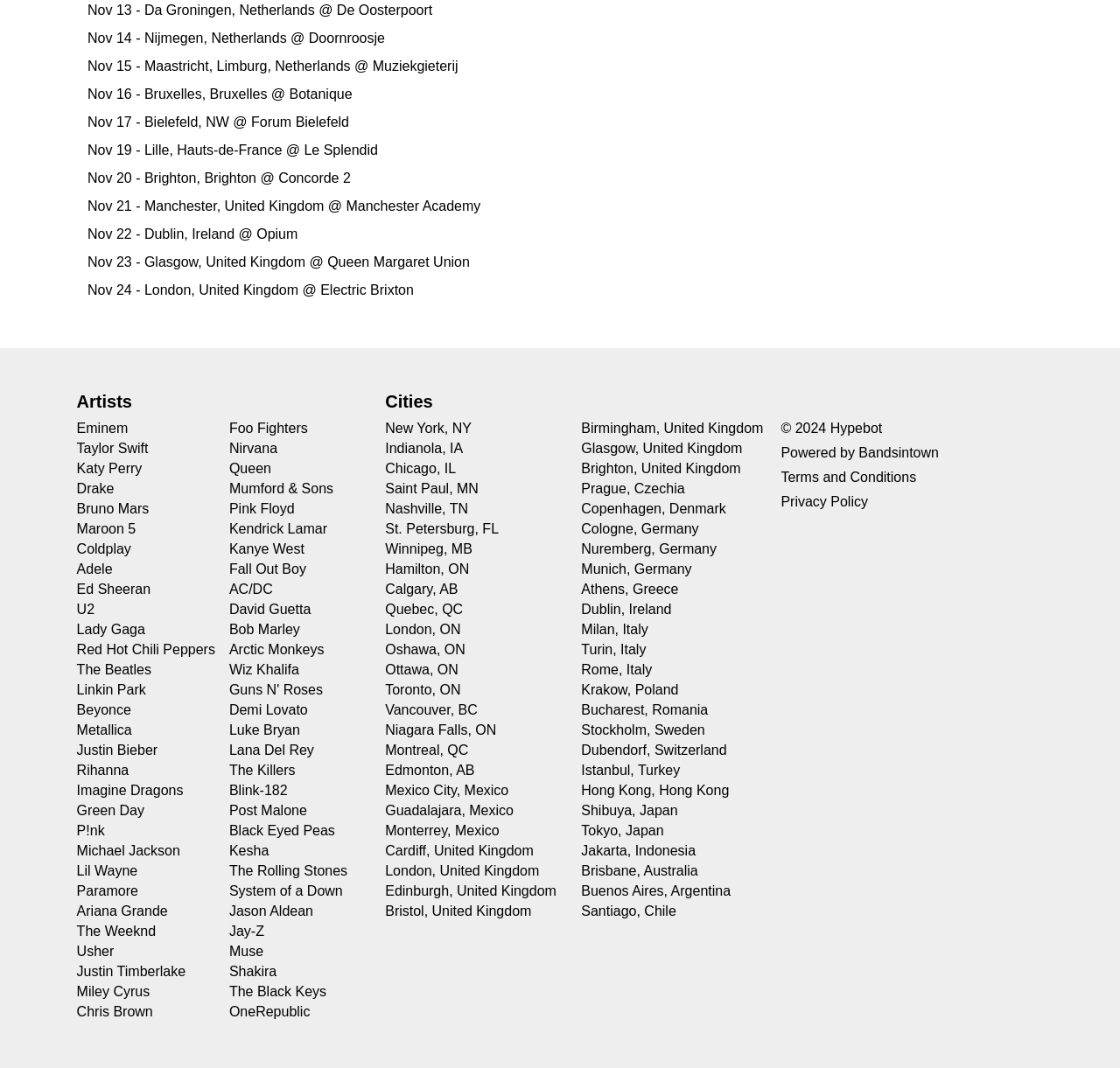Identify the bounding box coordinates of the area that should be clicked in order to complete the given instruction: "Explore concerts on Nov 13 in Da Groningen, Netherlands". The bounding box coordinates should be four float numbers between 0 and 1, i.e., [left, top, right, bottom].

[0.078, 0.003, 0.386, 0.016]